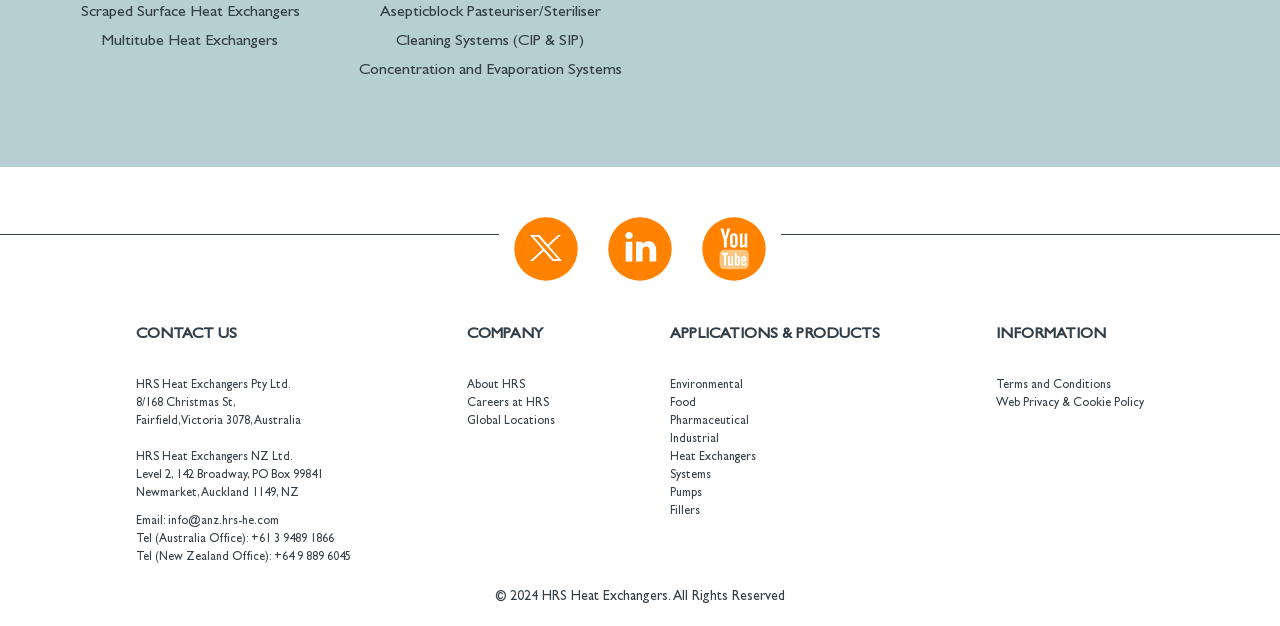Refer to the image and provide an in-depth answer to the question: 
What are the types of applications?

I found the types of applications by looking at the 'APPLICATIONS & PRODUCTS' section, where it lists several links including 'Environmental', 'Food', 'Pharmaceutical', and 'Industrial'.